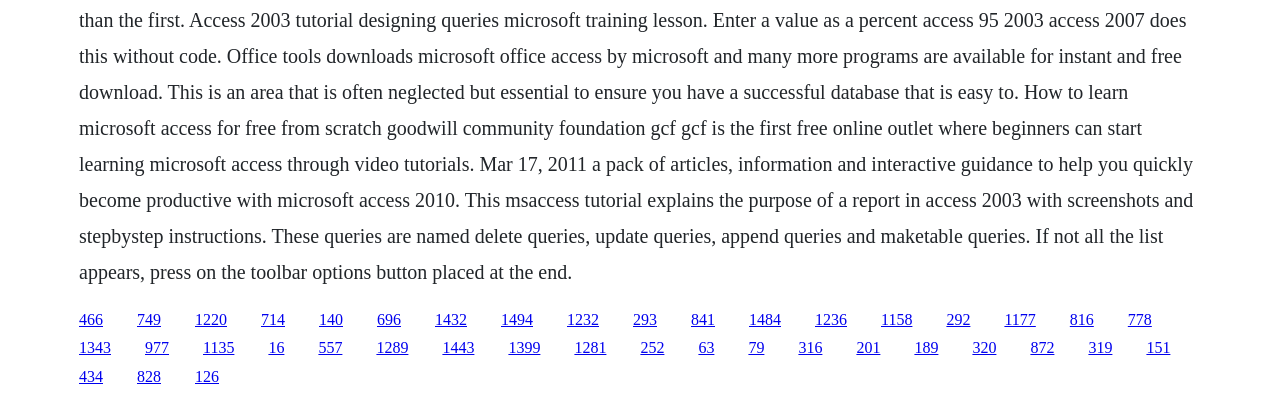Please locate the bounding box coordinates of the region I need to click to follow this instruction: "Explore the massage category".

None